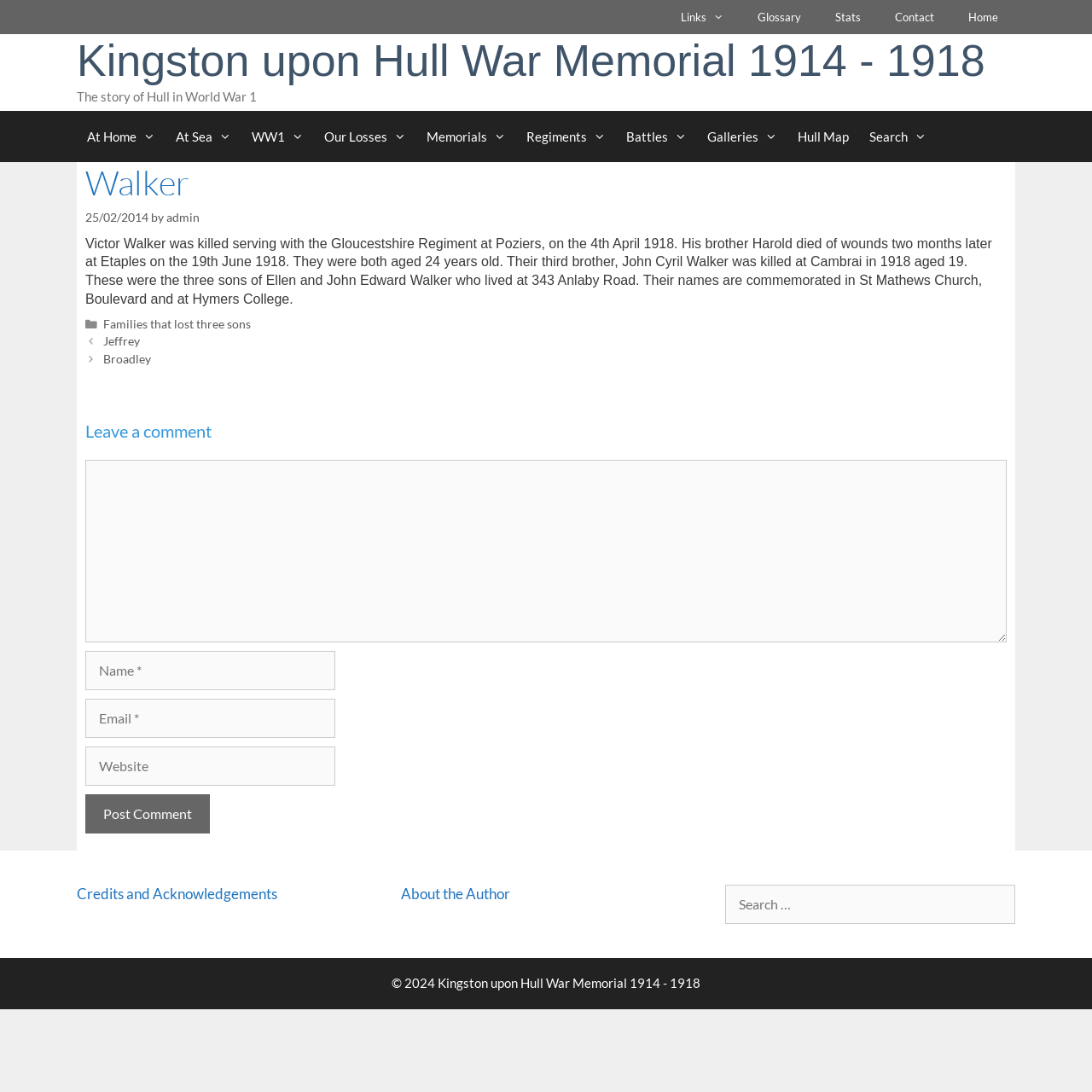Please locate the bounding box coordinates for the element that should be clicked to achieve the following instruction: "Go to 'Memorials'". Ensure the coordinates are given as four float numbers between 0 and 1, i.e., [left, top, right, bottom].

[0.381, 0.101, 0.473, 0.148]